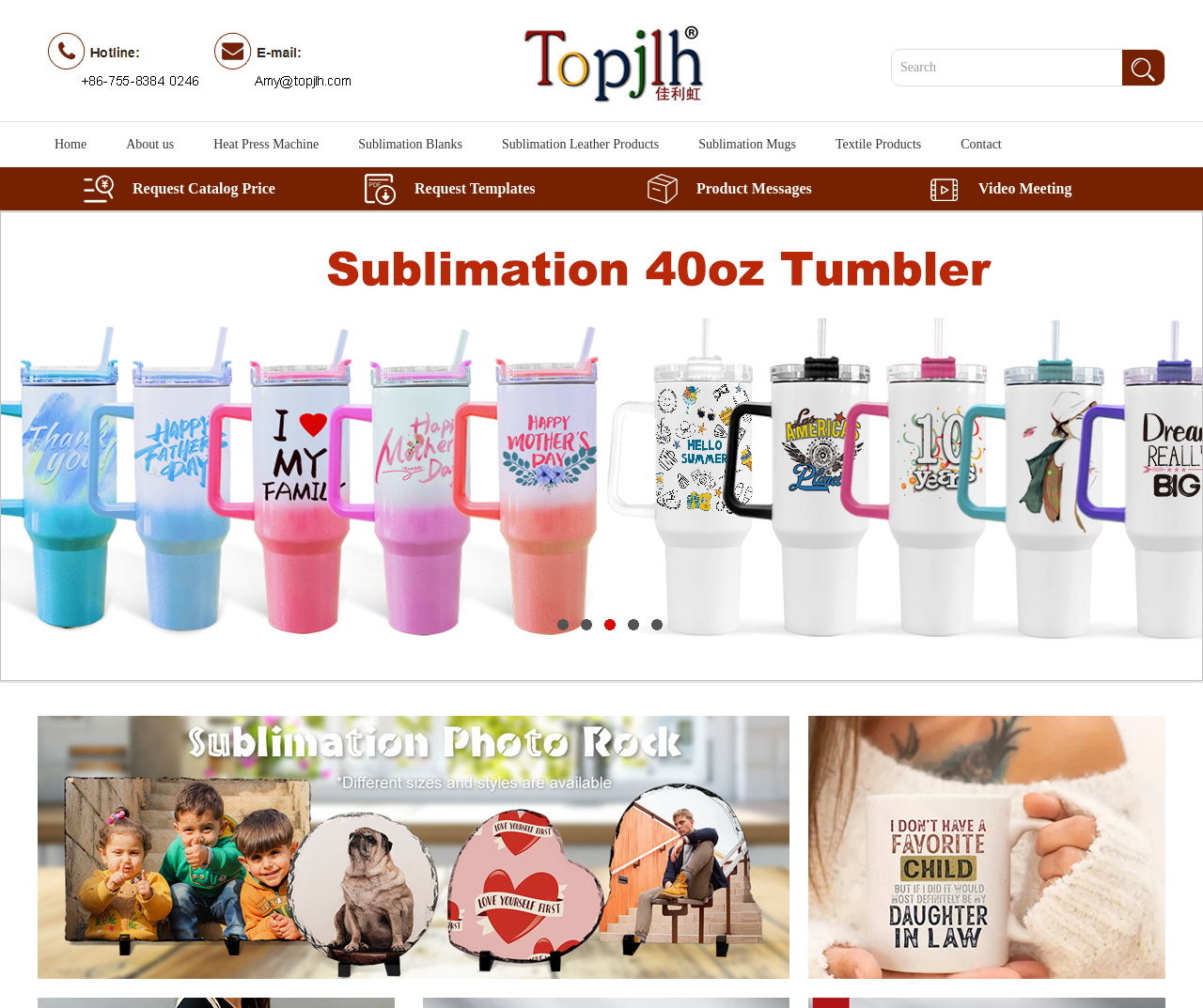Respond to the question below with a single word or phrase:
How many images are in the main content area?

5